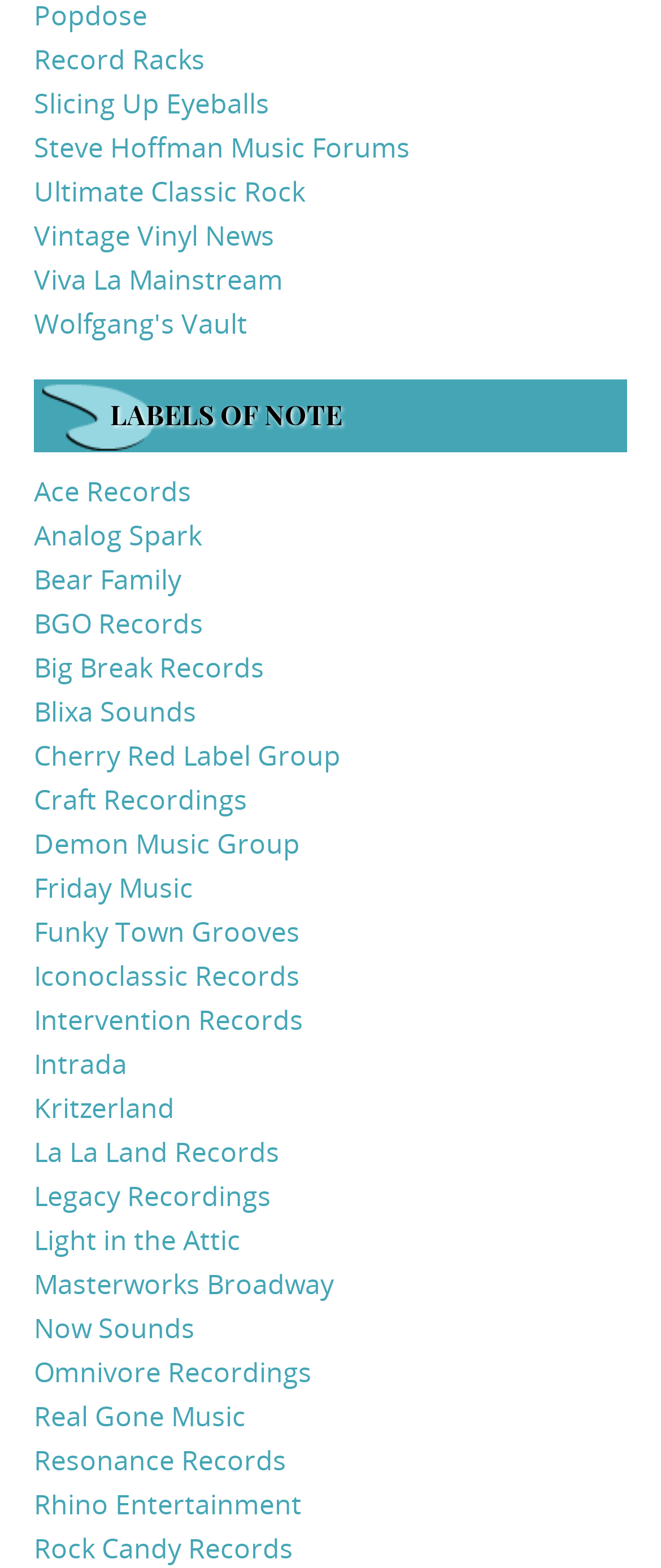Using the information in the image, could you please answer the following question in detail:
How many links are under 'LABELS OF NOTE'?

I counted the number of links under the 'LABELS OF NOTE' heading, starting from 'Ace Records' and ending at 'Rock Candy Records', and found a total of 27 links.